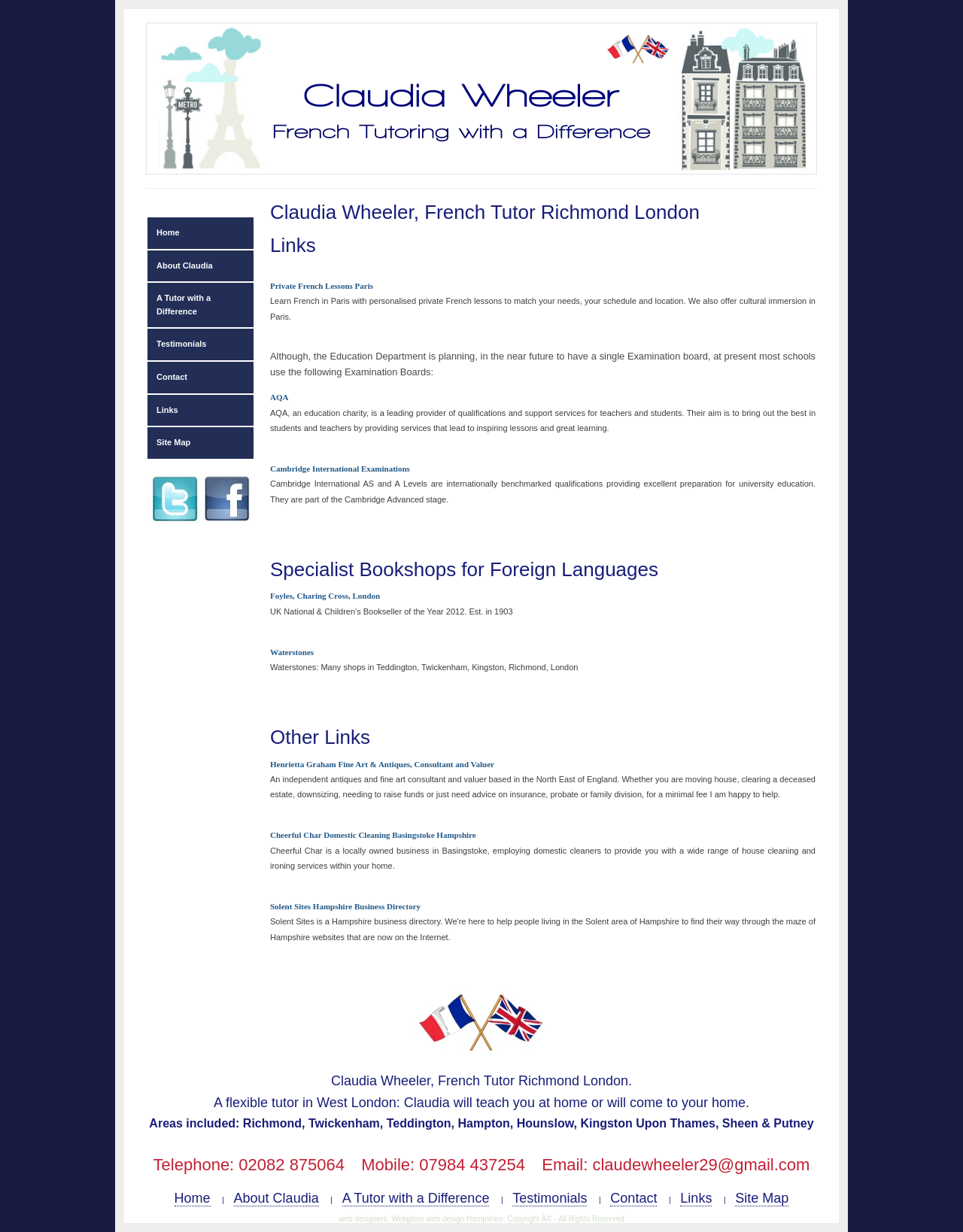Give a one-word or short-phrase answer to the following question: 
What is the purpose of Cambridge International Examinations?

University education preparation